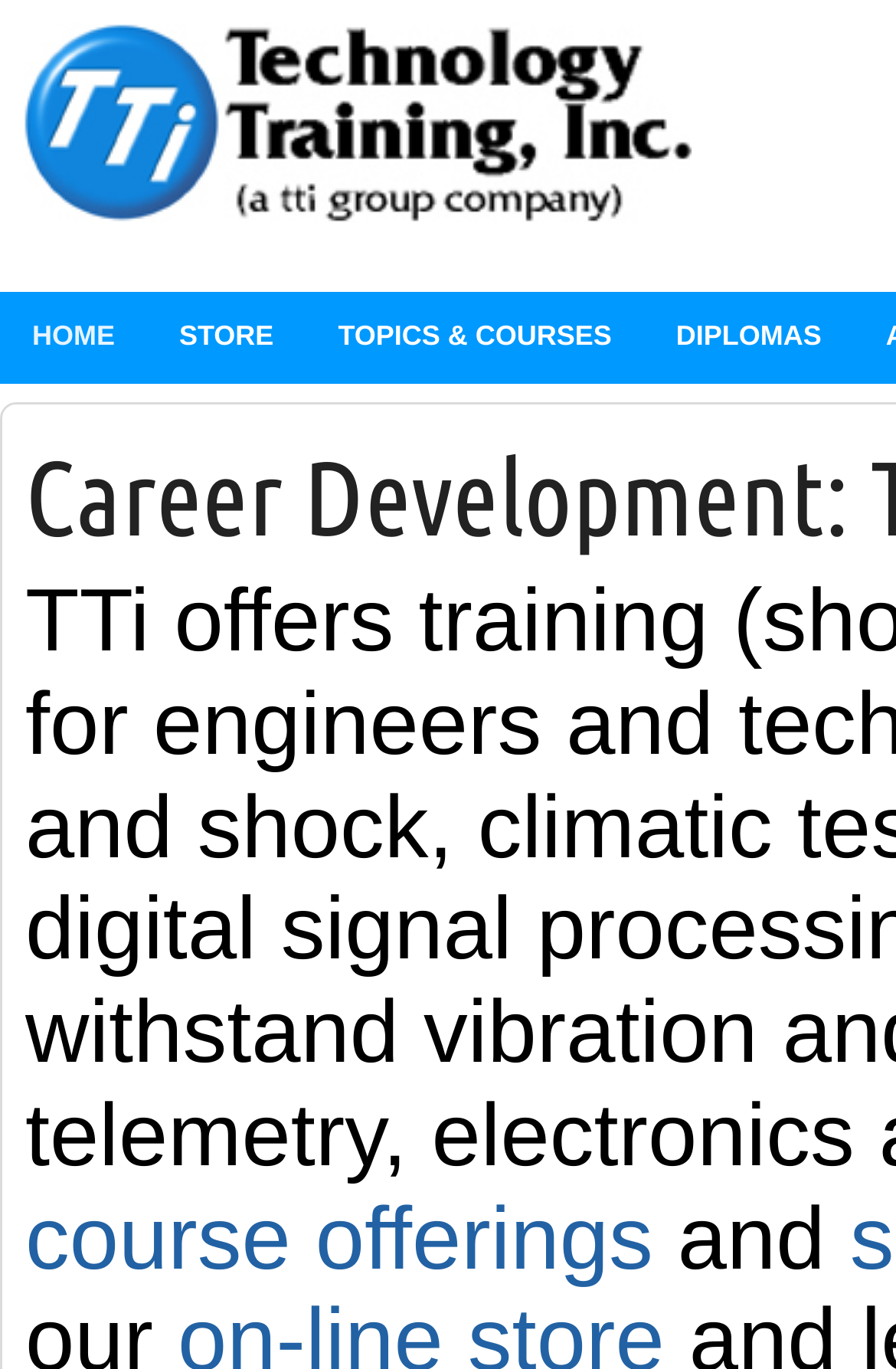What is the purpose of this website?
Please use the visual content to give a single word or phrase answer.

Technology Training